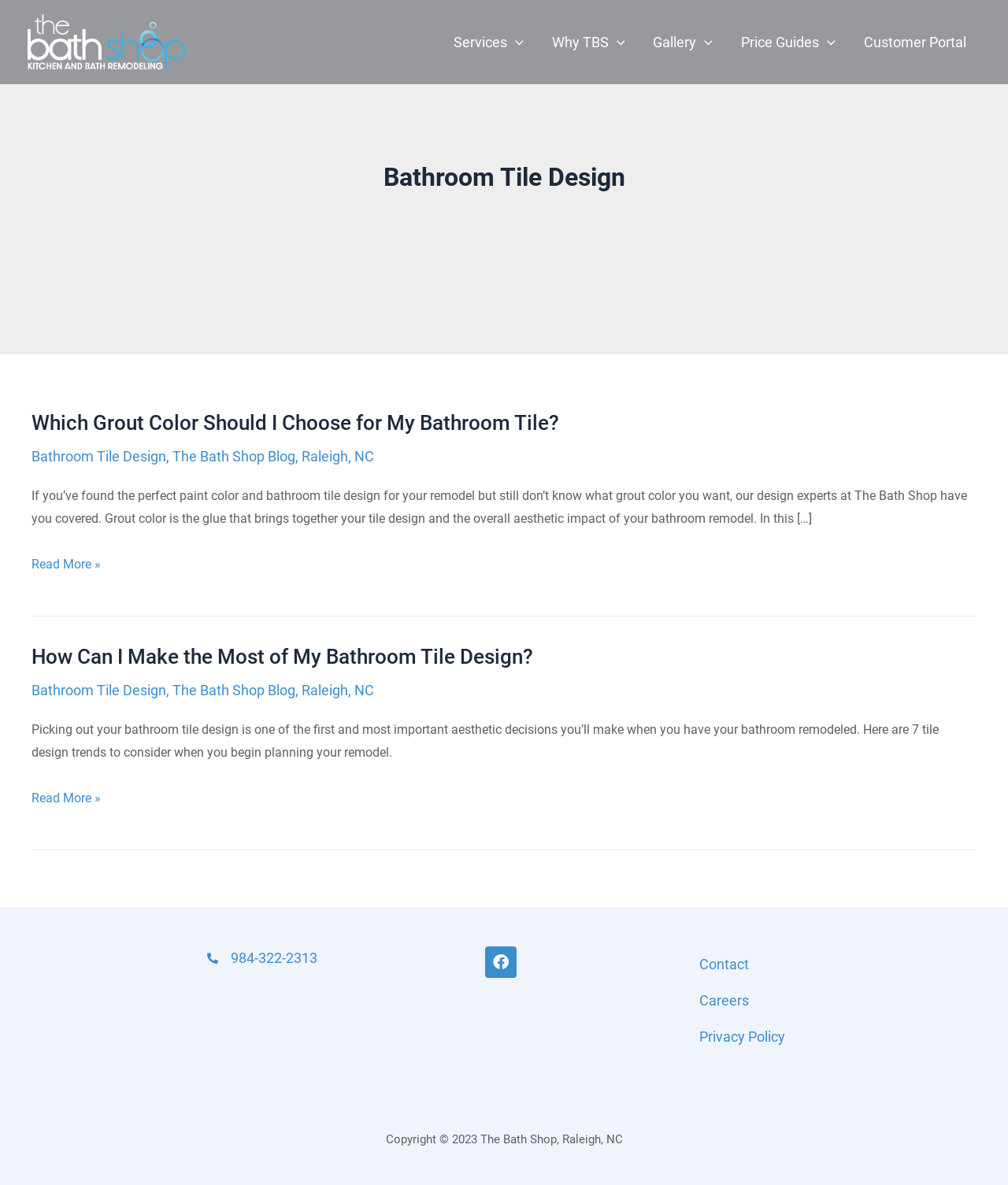Determine the bounding box coordinates for the element that should be clicked to follow this instruction: "Visit the 'Gallery' page". The coordinates should be given as four float numbers between 0 and 1, in the format [left, top, right, bottom].

[0.634, 0.008, 0.721, 0.063]